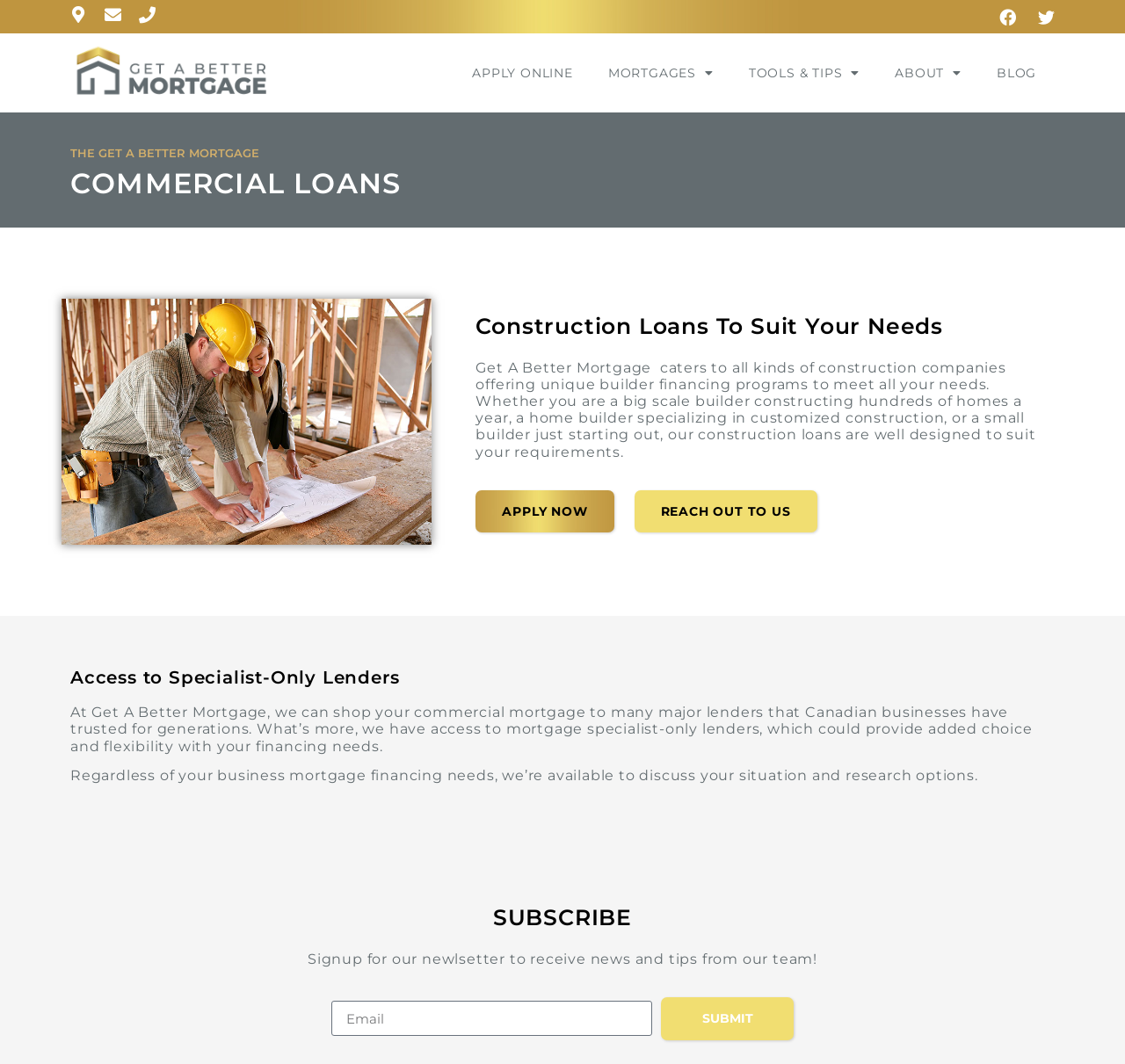Please answer the following question as detailed as possible based on the image: 
What is the purpose of the 'APPLY NOW' button?

The 'APPLY NOW' button is present on the webpage, and its location near the text 'Get A Better Mortgage caters to all kinds of construction companies offering unique builder financing programs to meet all your needs.' suggests that it is used to apply for a loan. The button's presence in the section discussing construction loans further supports this conclusion.